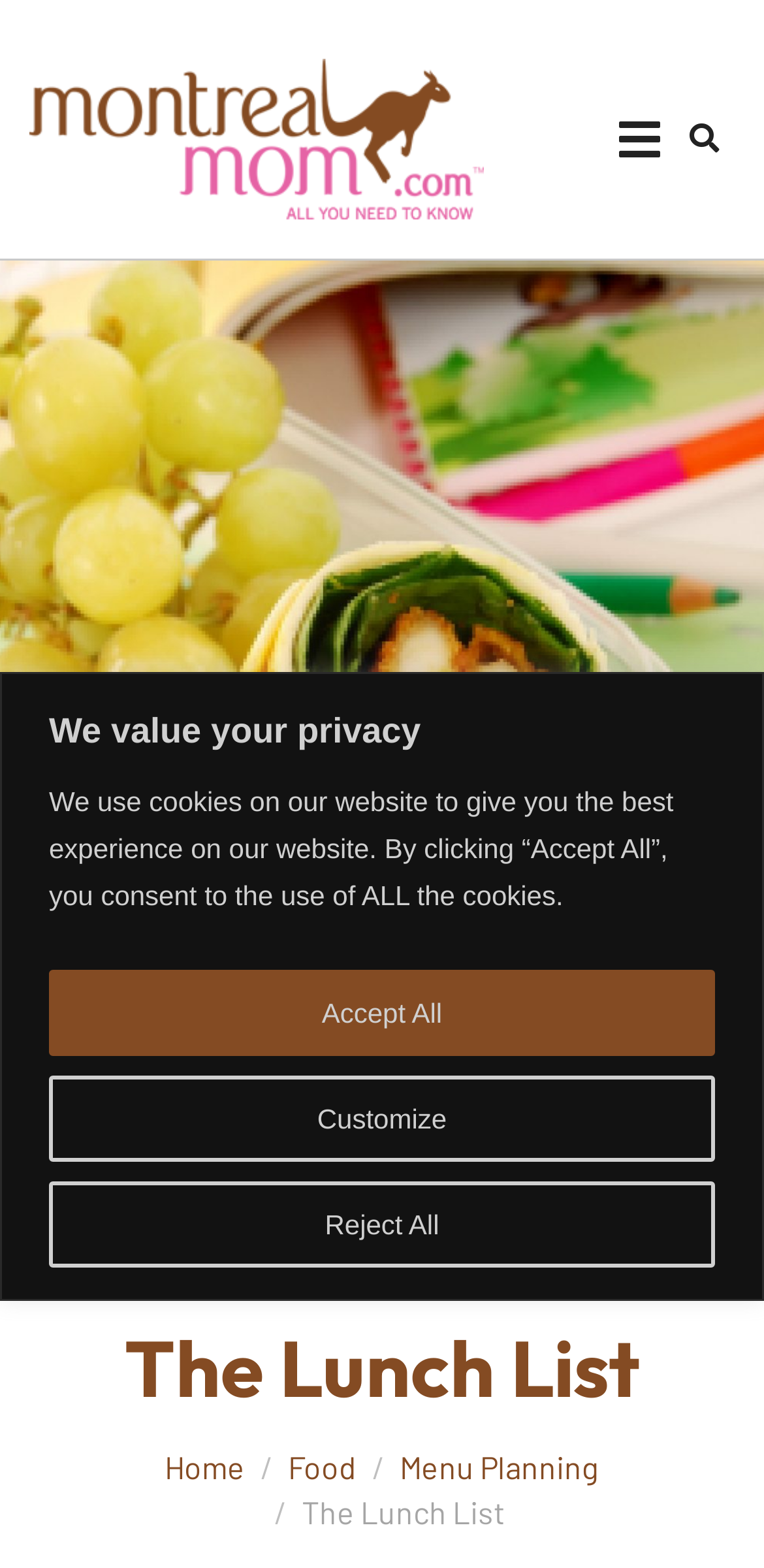Utilize the details in the image to give a detailed response to the question: What is the purpose of the search bar?

The search bar is located at the top right corner of the webpage, and it is likely used to search for recipes or lunch ideas, given the context of the webpage.